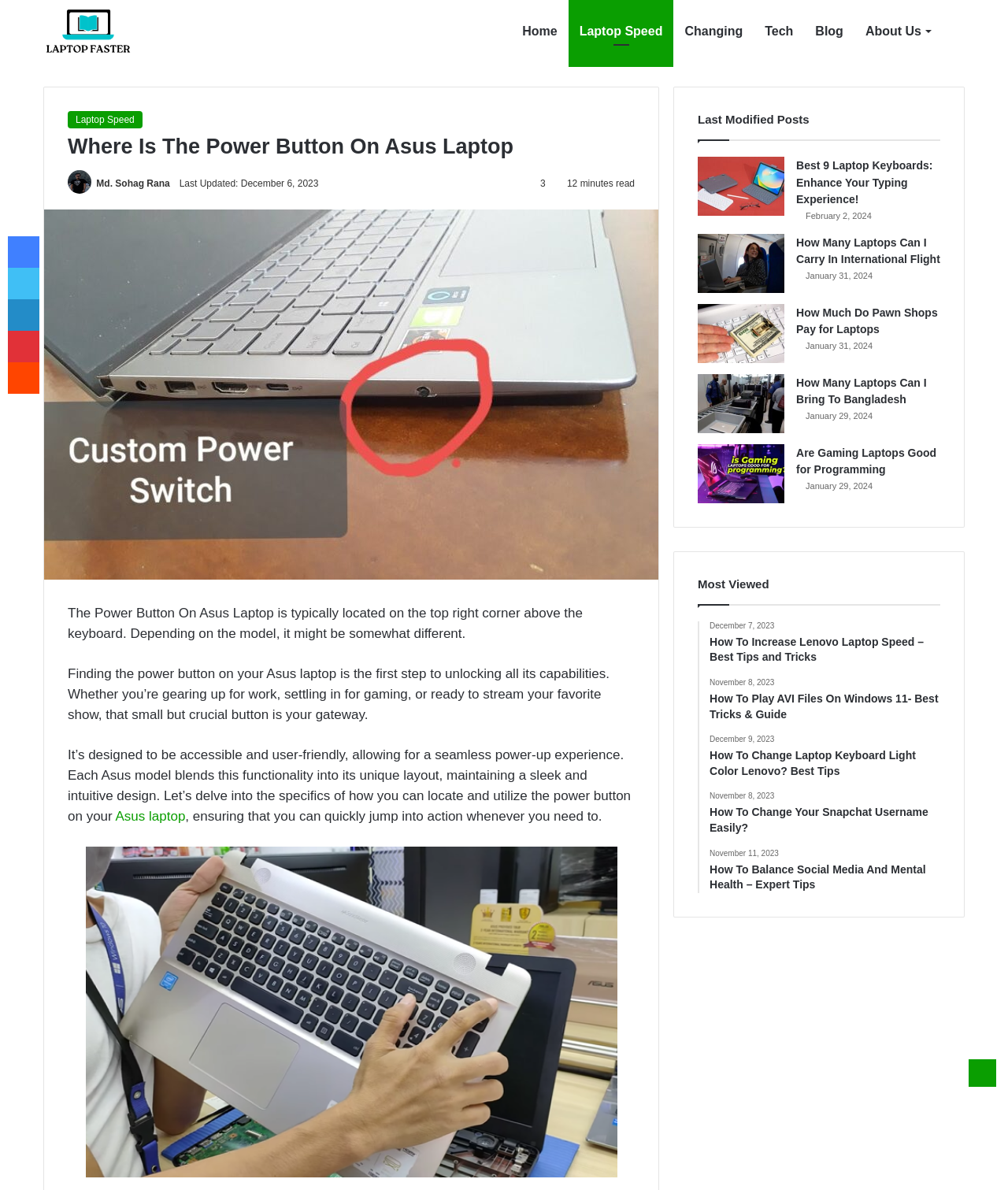Provide a one-word or short-phrase response to the question:
How many minutes does it take to read this article?

12 minutes